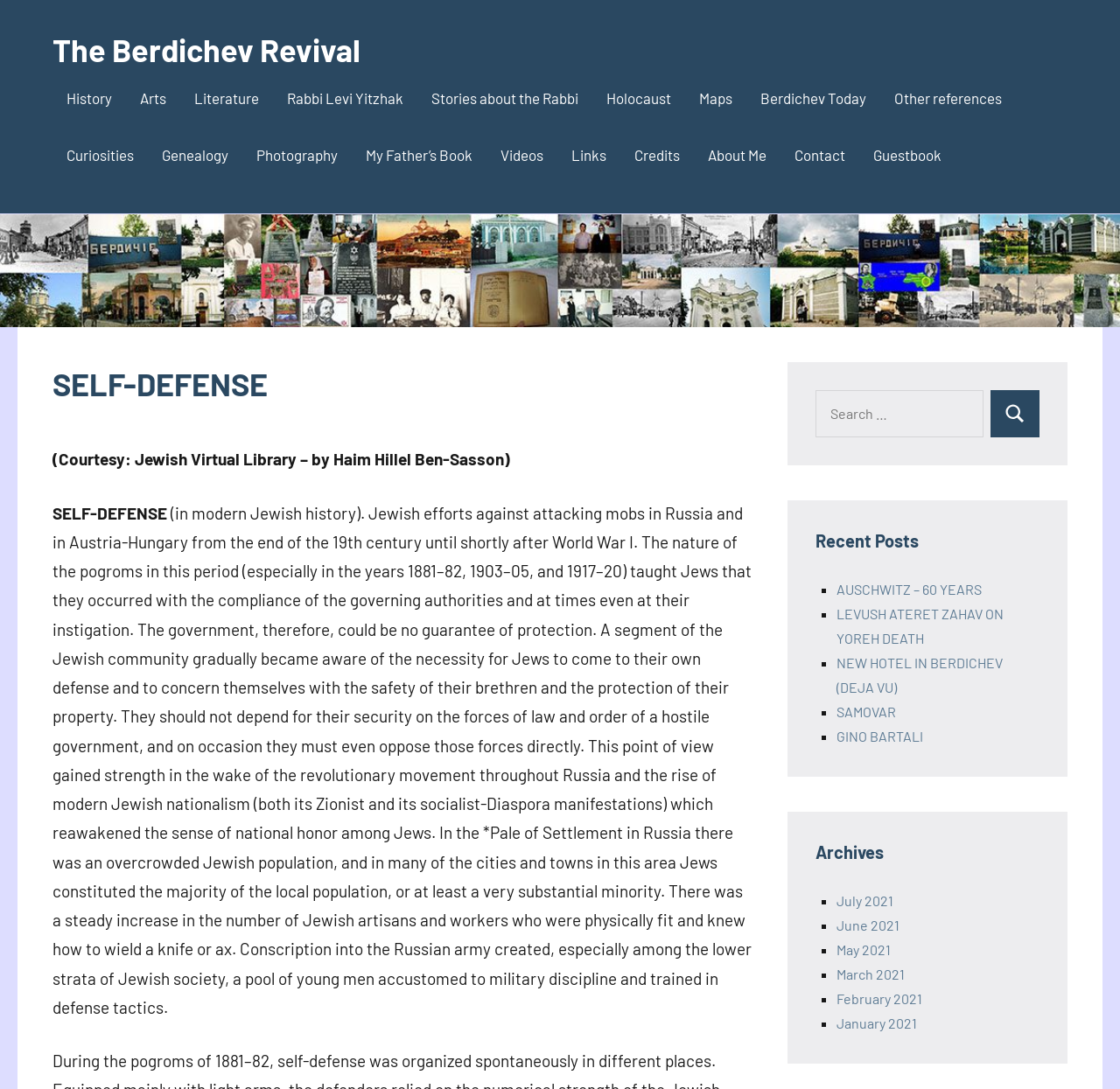Please specify the bounding box coordinates of the clickable section necessary to execute the following command: "Explore the 'February 2021' archives".

[0.747, 0.909, 0.823, 0.924]